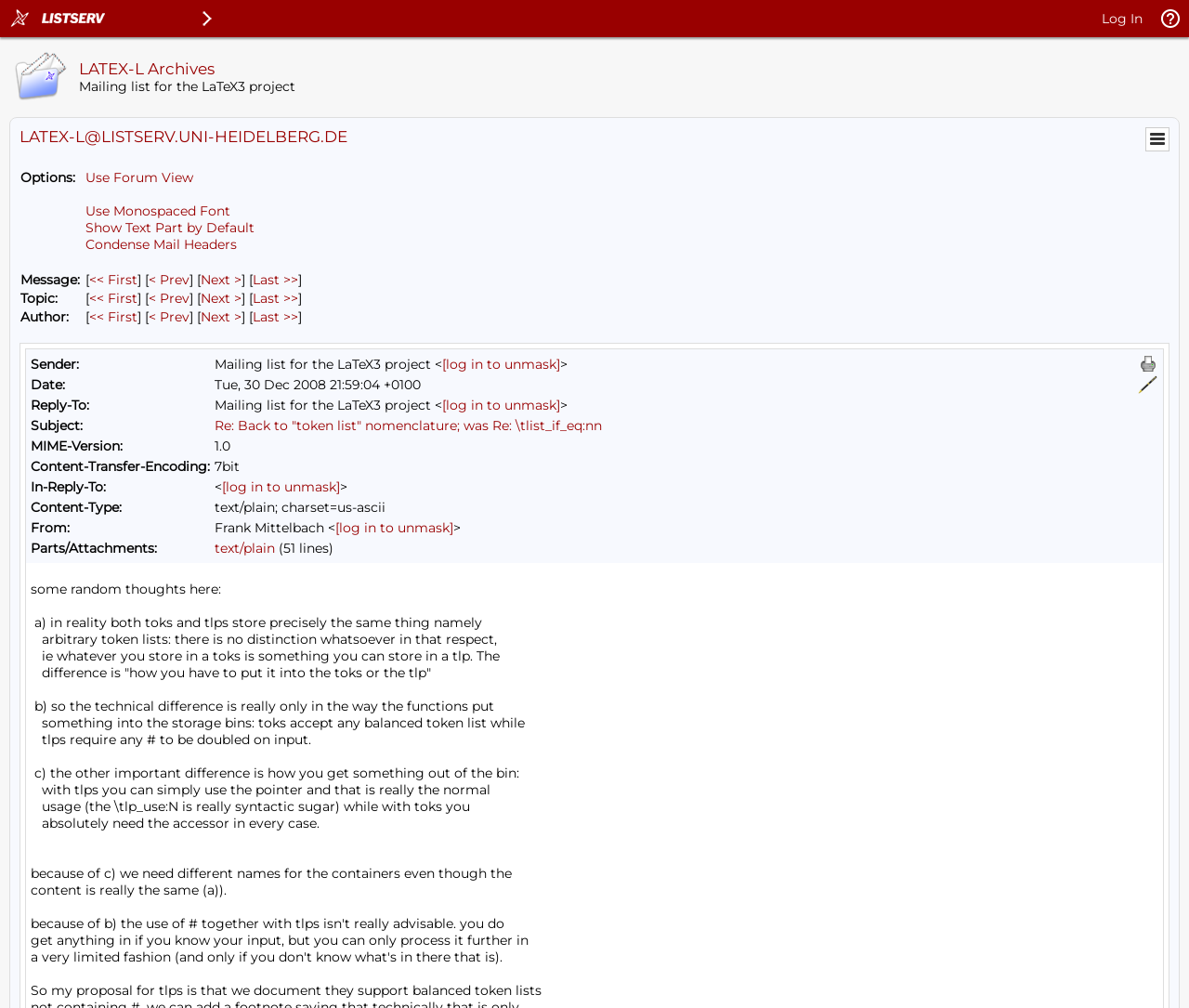Observe the image and answer the following question in detail: What is the name of the email list manager?

The name of the email list manager can be found in the image at the top left corner of the page, which says 'LISTSERV email list manager'.